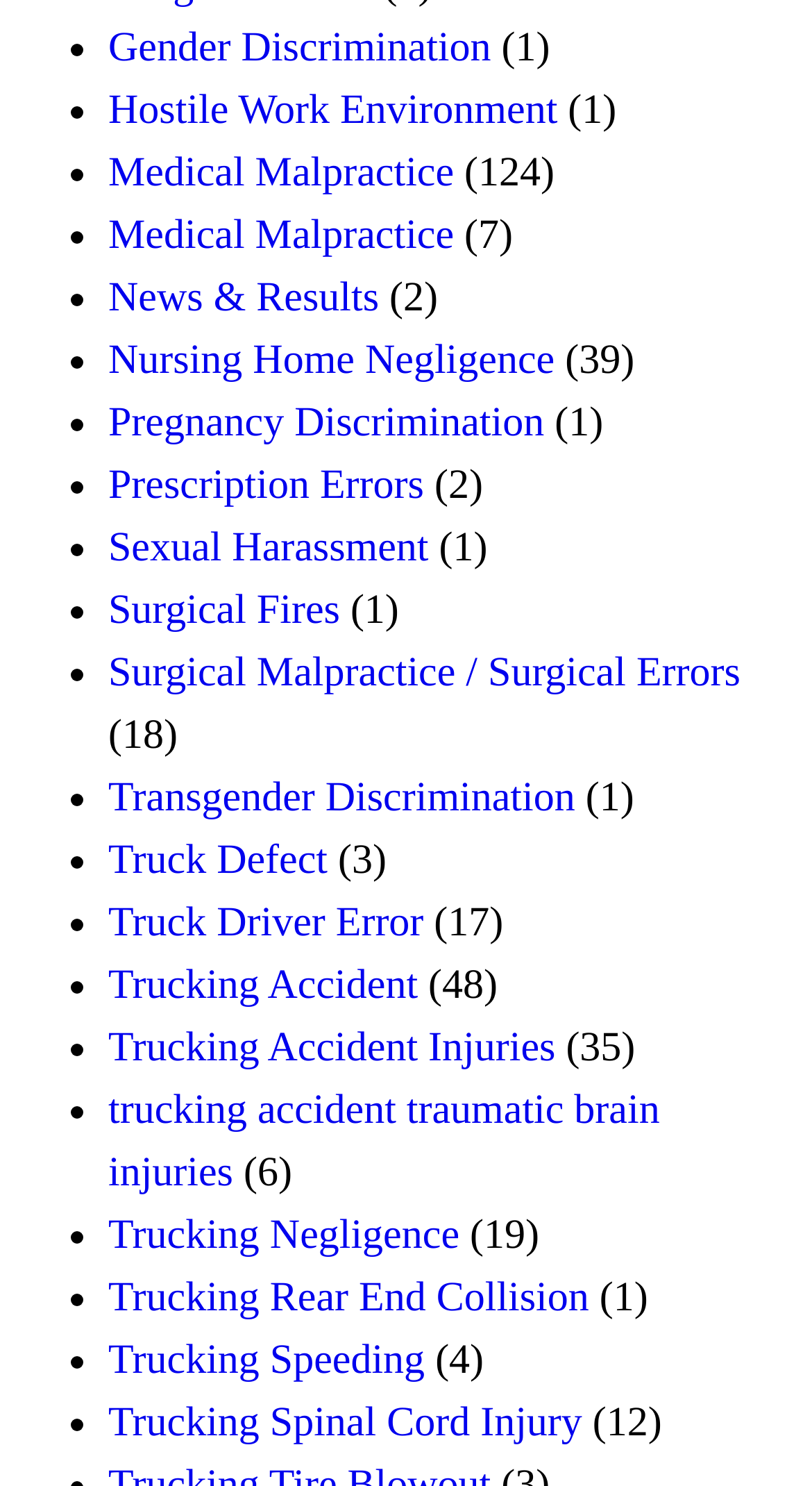Identify the bounding box coordinates for the element you need to click to achieve the following task: "View 'Medical Malpractice'". The coordinates must be four float values ranging from 0 to 1, formatted as [left, top, right, bottom].

[0.133, 0.101, 0.559, 0.132]